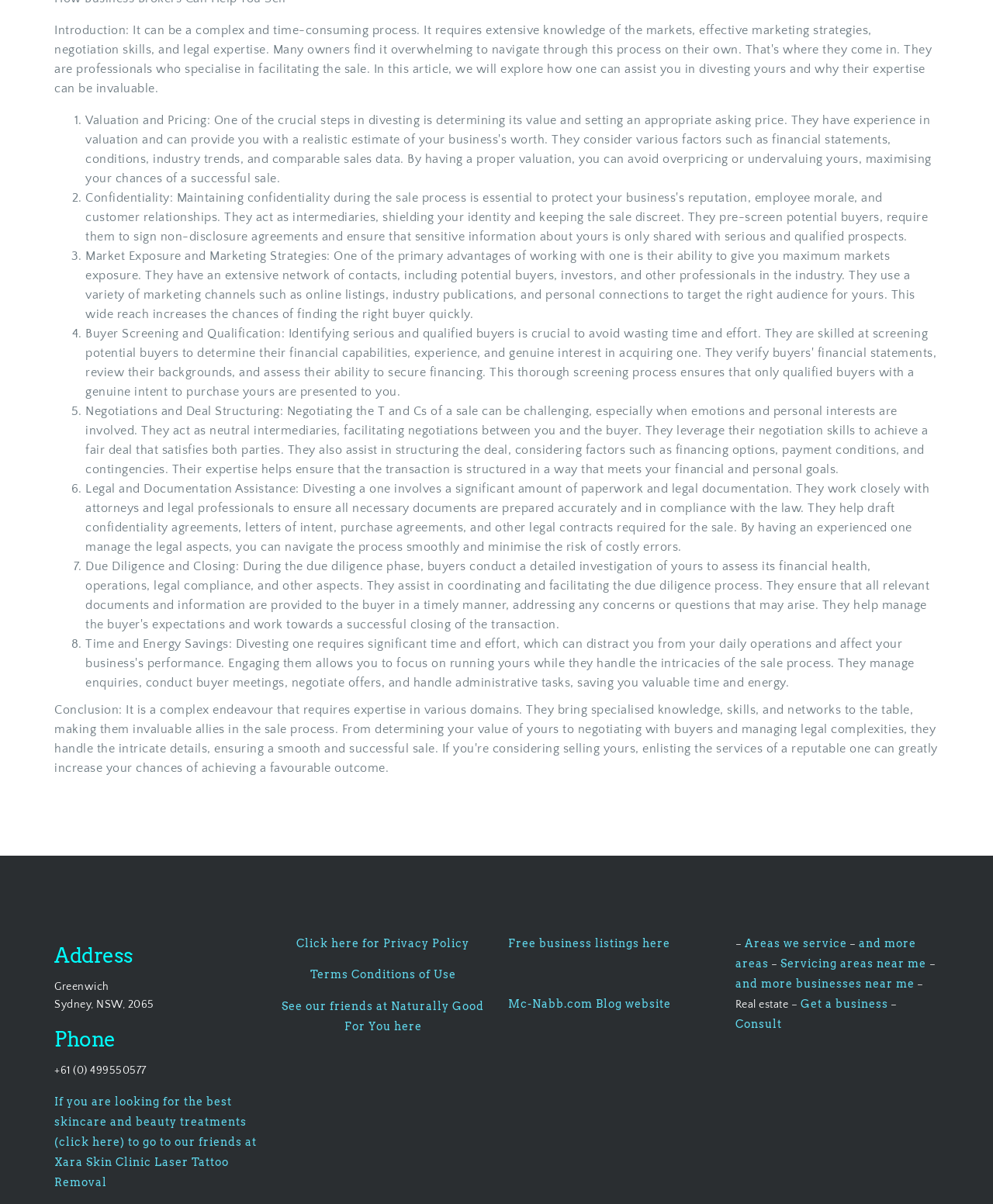What are the advantages of working with a business broker?
Utilize the image to construct a detailed and well-explained answer.

The webpage mentions that one of the primary advantages of working with a business broker is their ability to give maximum market exposure. They have an extensive network of contacts, including potential buyers, investors, and other professionals in the industry, and use a variety of marketing channels to target the right audience for the business.